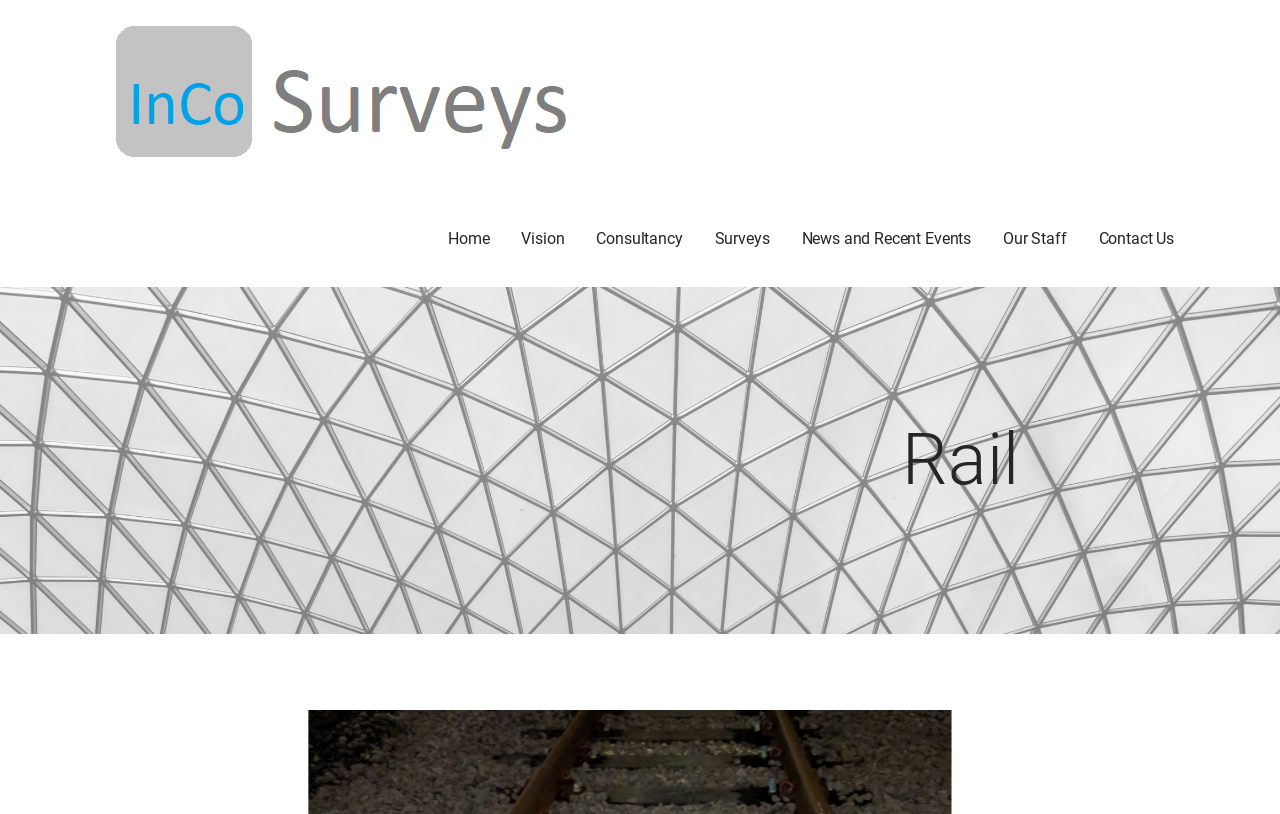What is the company name?
Could you give a comprehensive explanation in response to this question?

The company name can be found in the top-left corner of the webpage, where it is written as 'Inco surveys ltd' in a link and an image, and also as a heading 'INCO SURVEYS LTD' below it.